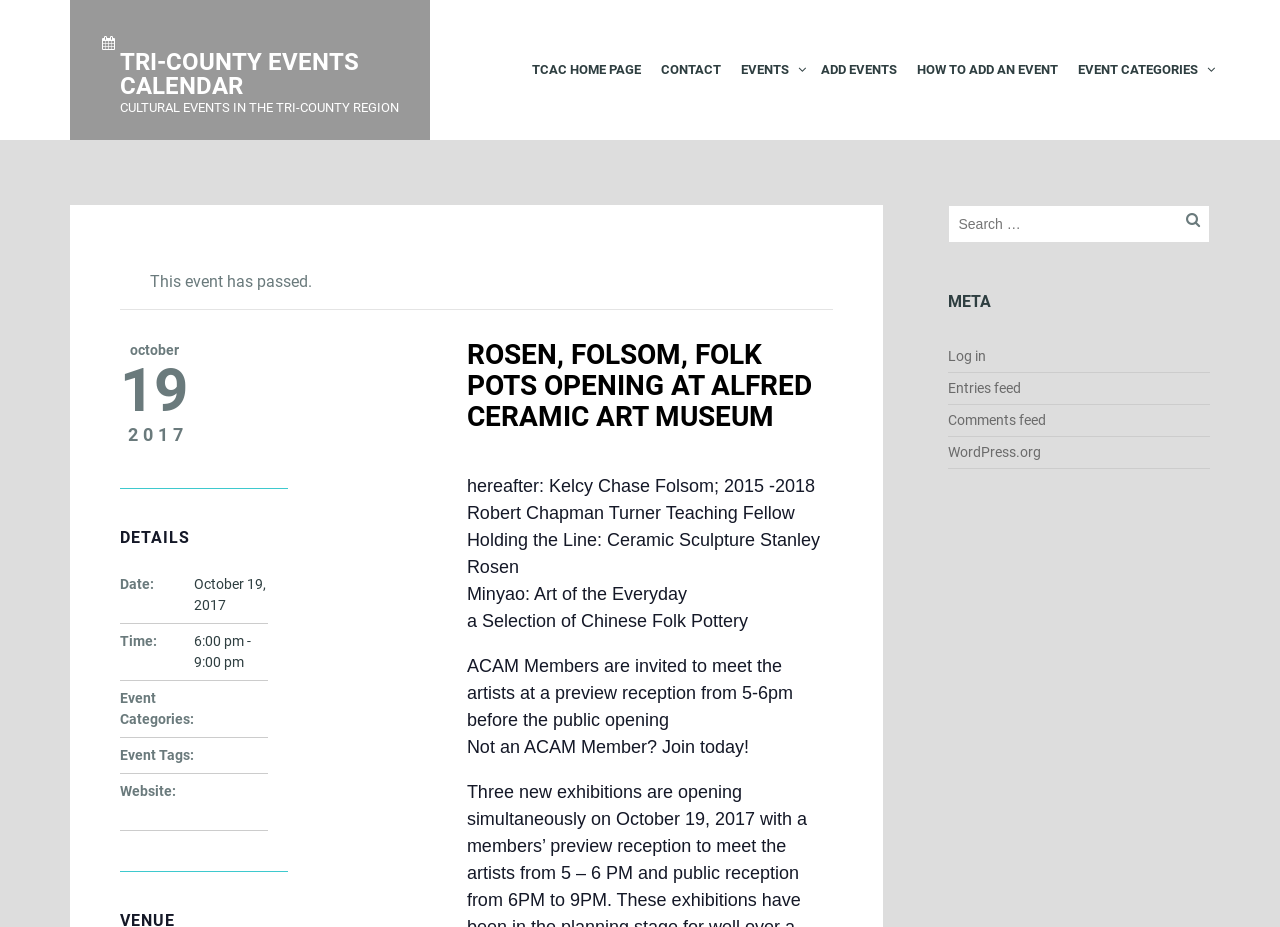Determine the bounding box coordinates for the clickable element required to fulfill the instruction: "Search for events". Provide the coordinates as four float numbers between 0 and 1, i.e., [left, top, right, bottom].

[0.74, 0.221, 0.945, 0.262]